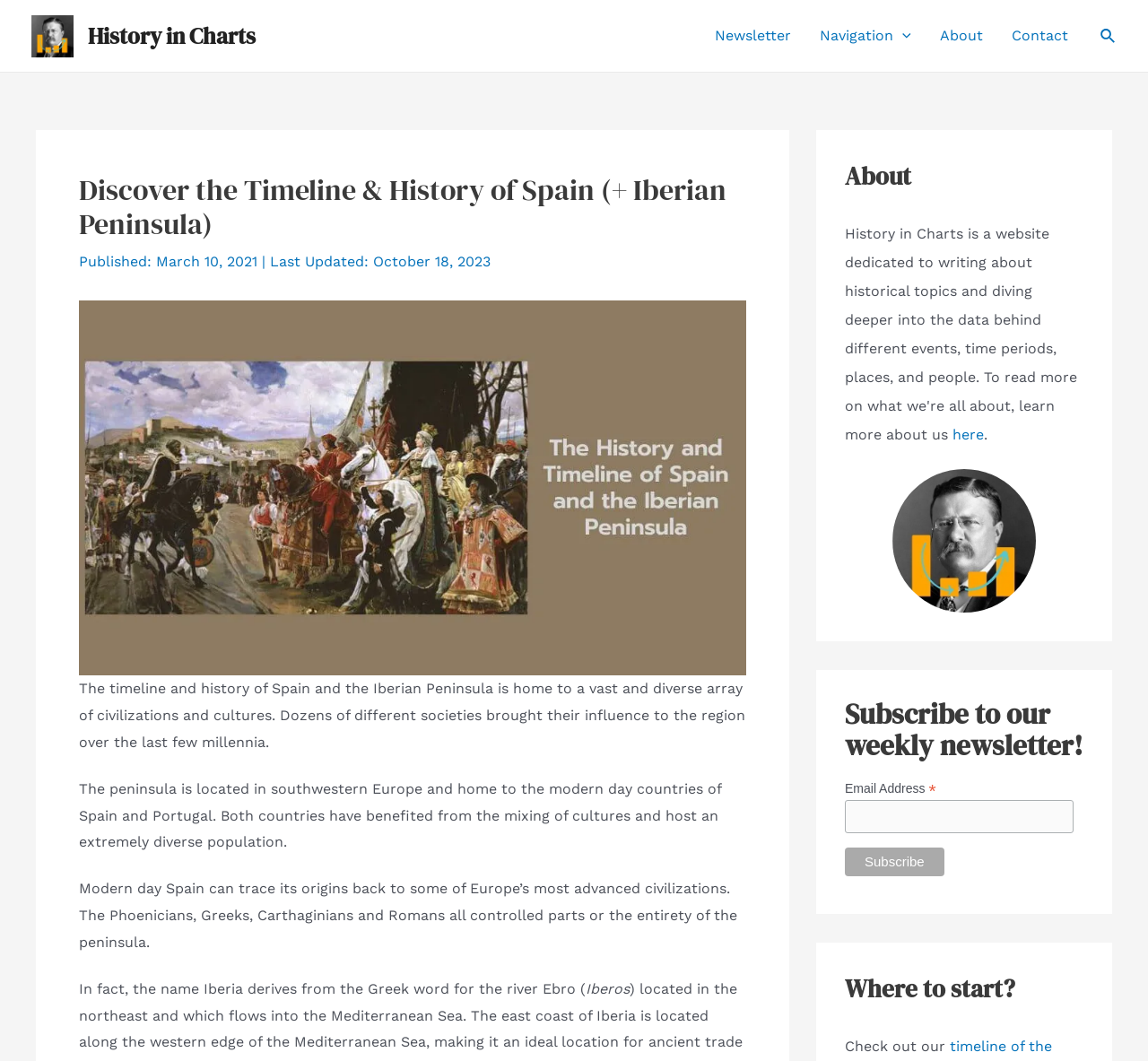What is the modern day country mentioned alongside Spain?
Refer to the image and answer the question using a single word or phrase.

Portugal